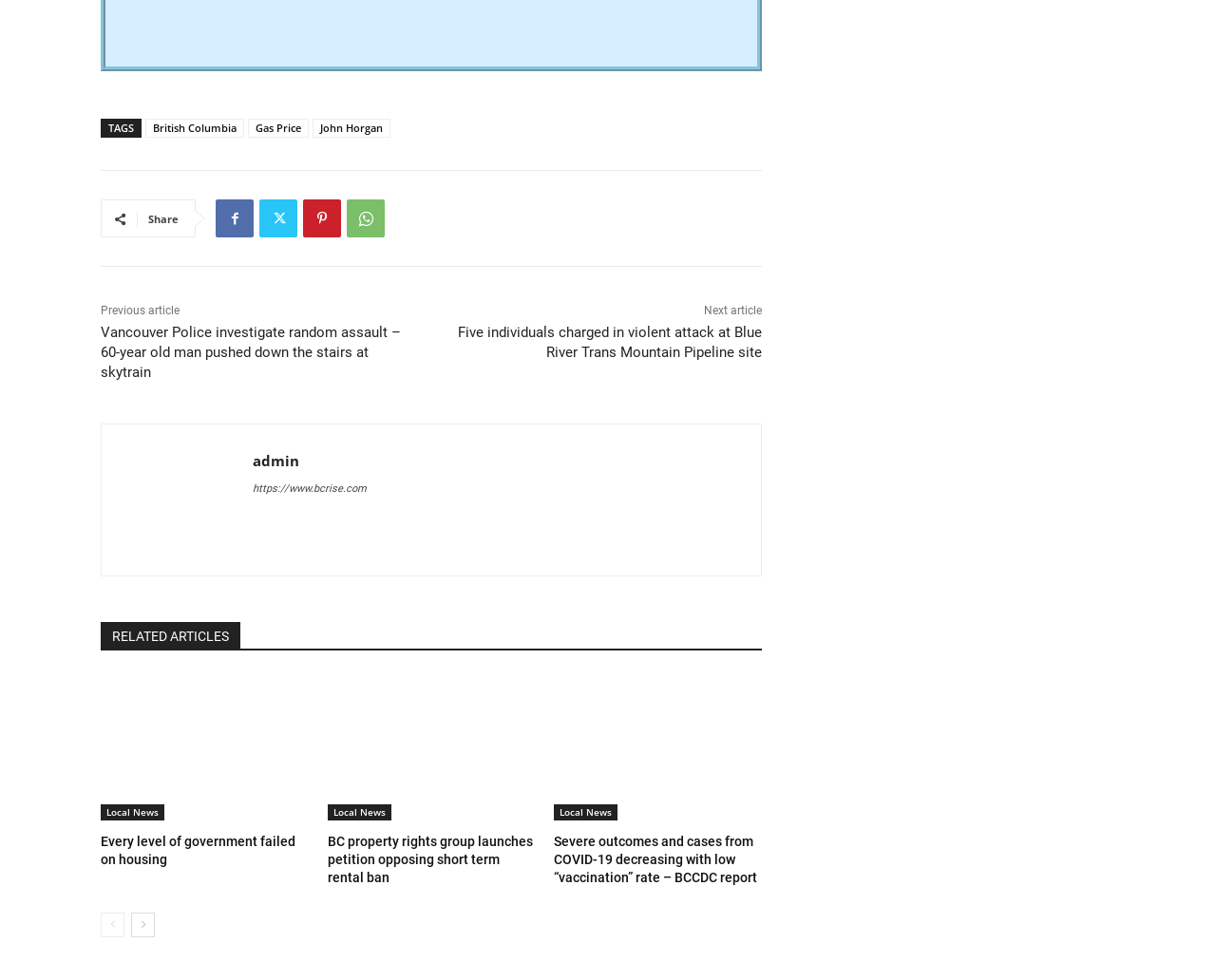What is the category of the first article?
Based on the visual information, provide a detailed and comprehensive answer.

I determined the category of the first article by looking at the link 'Vancouver Police investigate random assault – 60-year old man pushed down the stairs at skytrain' and its preceding text 'Local News'.